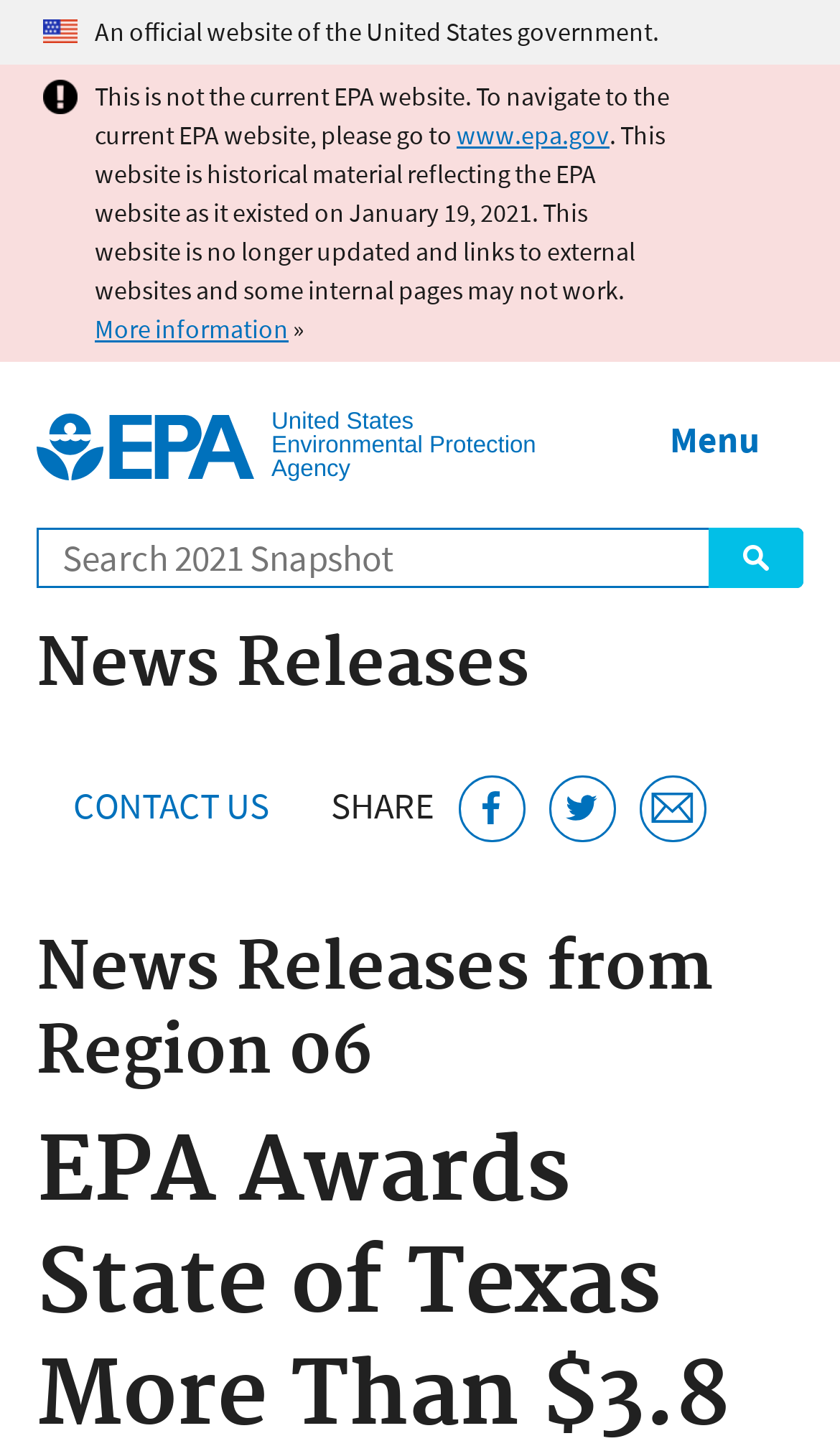What is the name of the government agency?
Based on the image, answer the question with as much detail as possible.

The name of the government agency can be found in the top-left corner of the webpage, where it says 'US EPA' in a heading element.